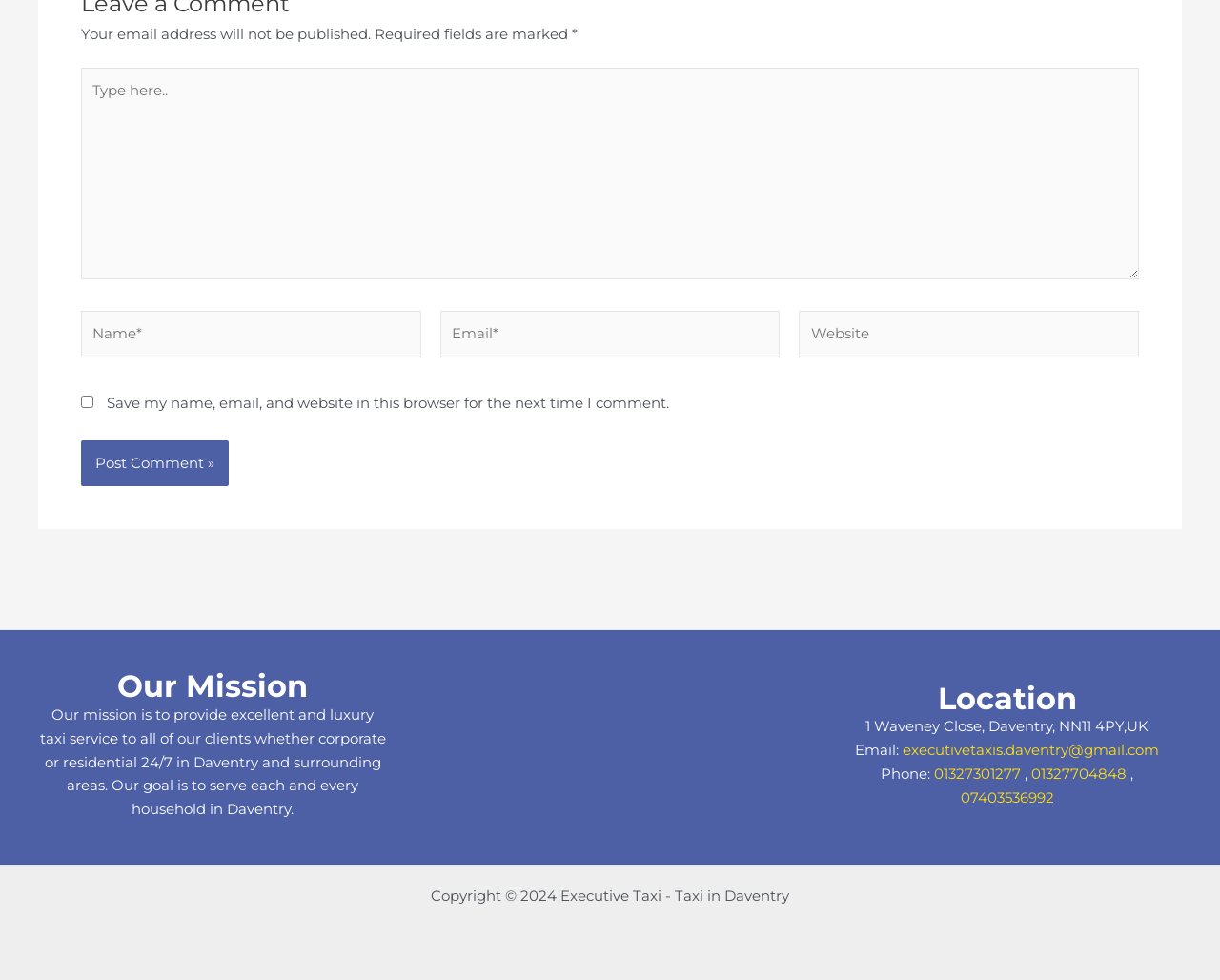Please identify the bounding box coordinates of the clickable element to fulfill the following instruction: "click on 'how to make your podcast interesting'". The coordinates should be four float numbers between 0 and 1, i.e., [left, top, right, bottom].

None